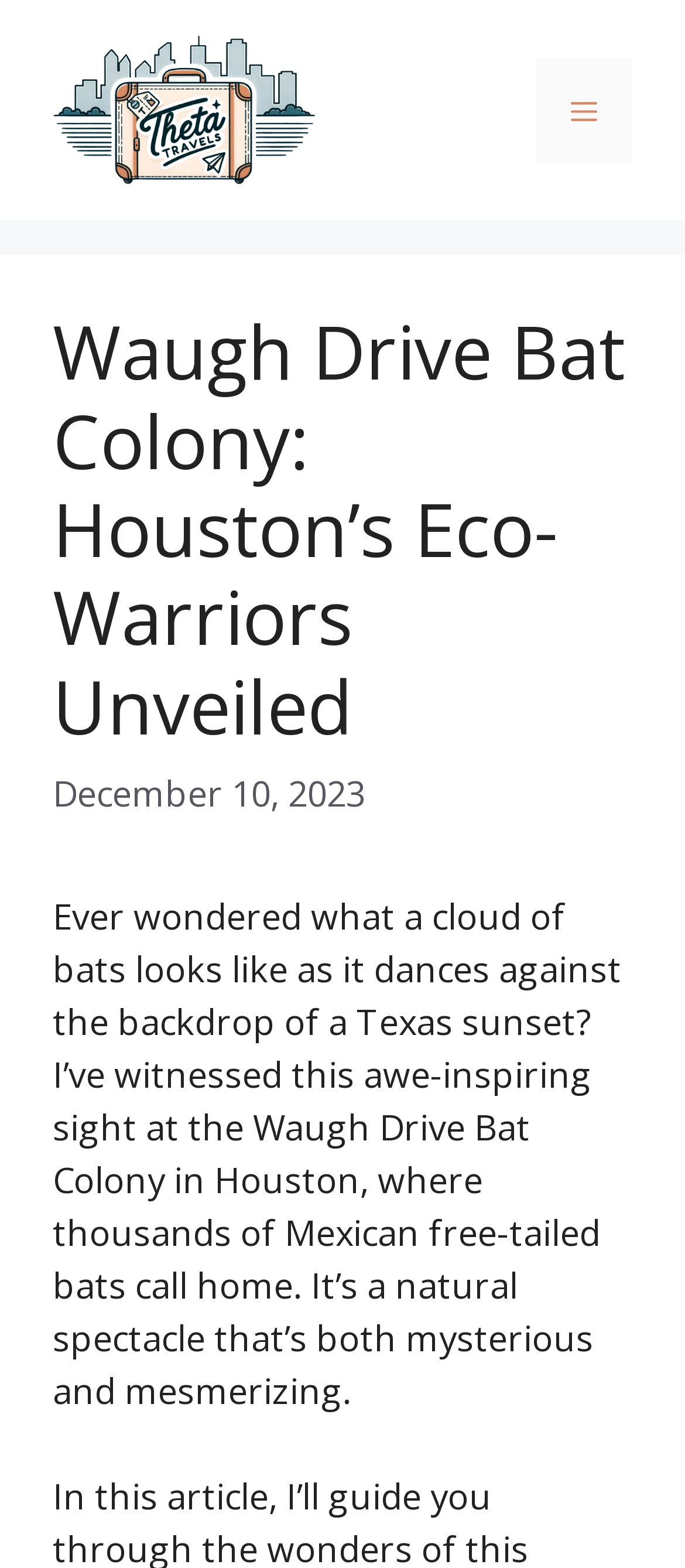Based on the image, provide a detailed response to the question:
What is the name of the bat colony mentioned?

The name of the bat colony is mentioned in the heading 'Waugh Drive Bat Colony: Houston’s Eco-Warriors Unveiled' and also in the text 'I’ve witnessed this awe-inspiring sight at the Waugh Drive Bat Colony in Houston, where thousands of Mexican free-tailed bats call home.'